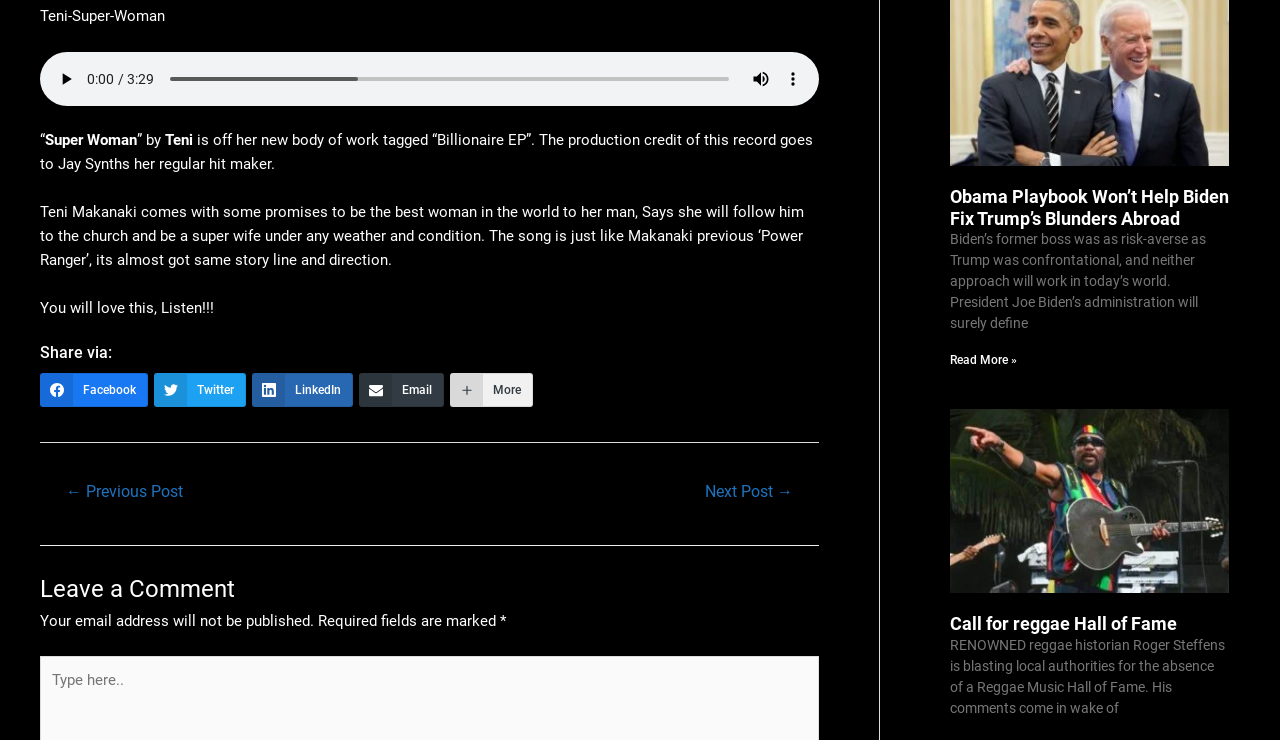Can you determine the bounding box coordinates of the area that needs to be clicked to fulfill the following instruction: "read more about Obama Playbook Won’t Help Biden Fix Trump’s Blunders Abroad"?

[0.742, 0.477, 0.795, 0.496]